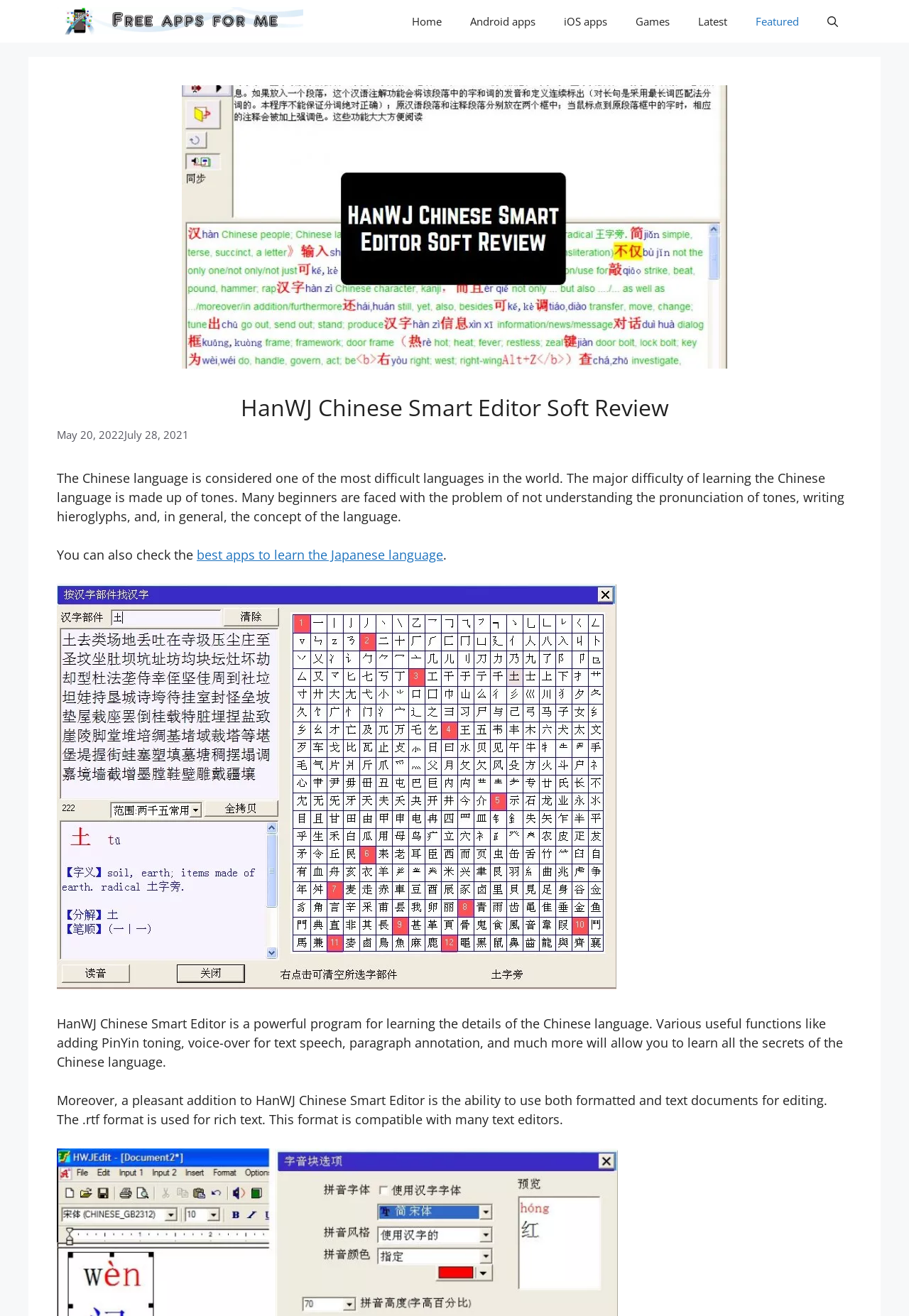What format is used for rich text in HanWJ Chinese Smart Editor?
Answer with a single word or short phrase according to what you see in the image.

.rtf